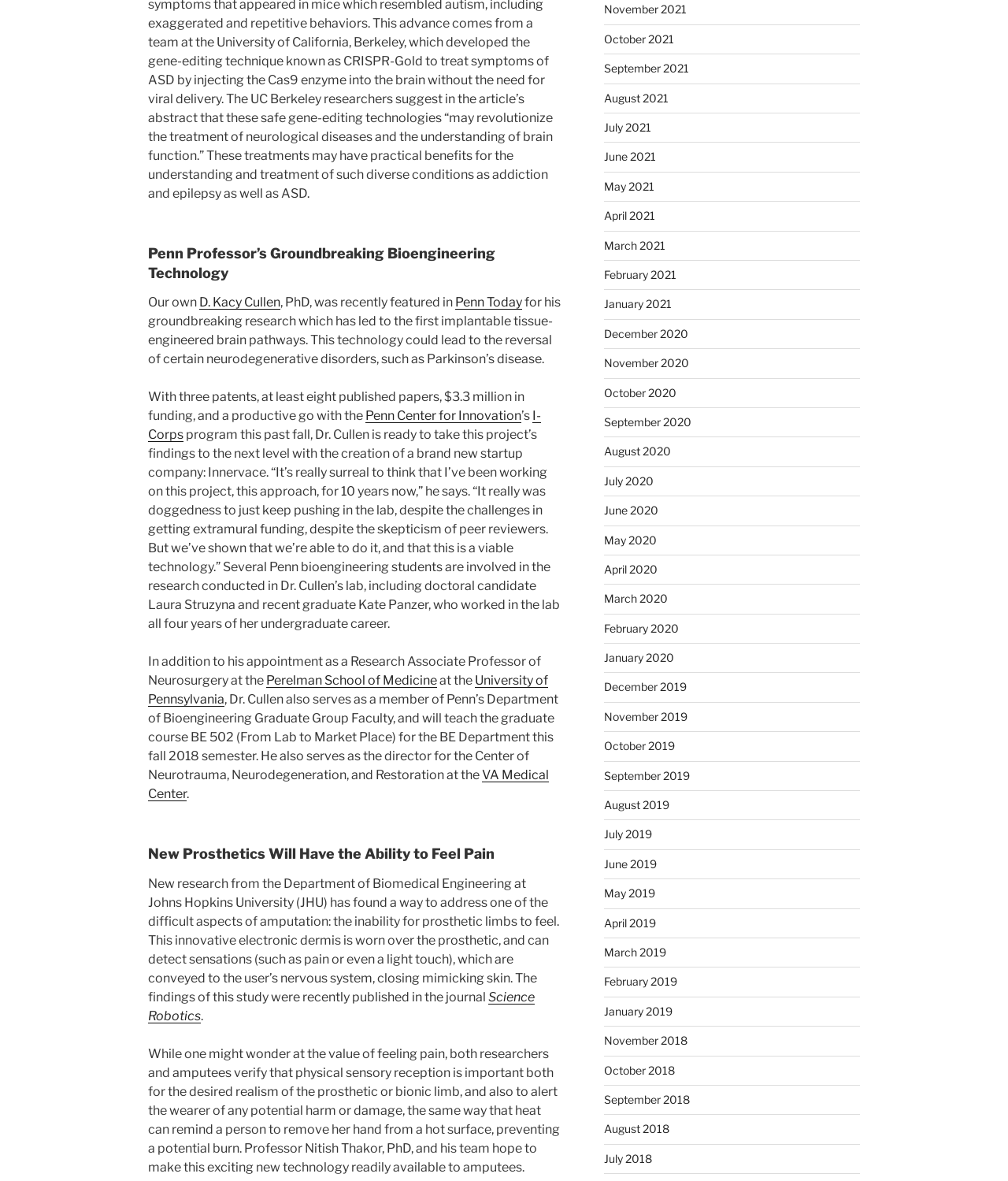What is the position held by Dr. Cullen at the Perelman School of Medicine?
Using the image, answer in one word or phrase.

Research Associate Professor of Neurosurgery